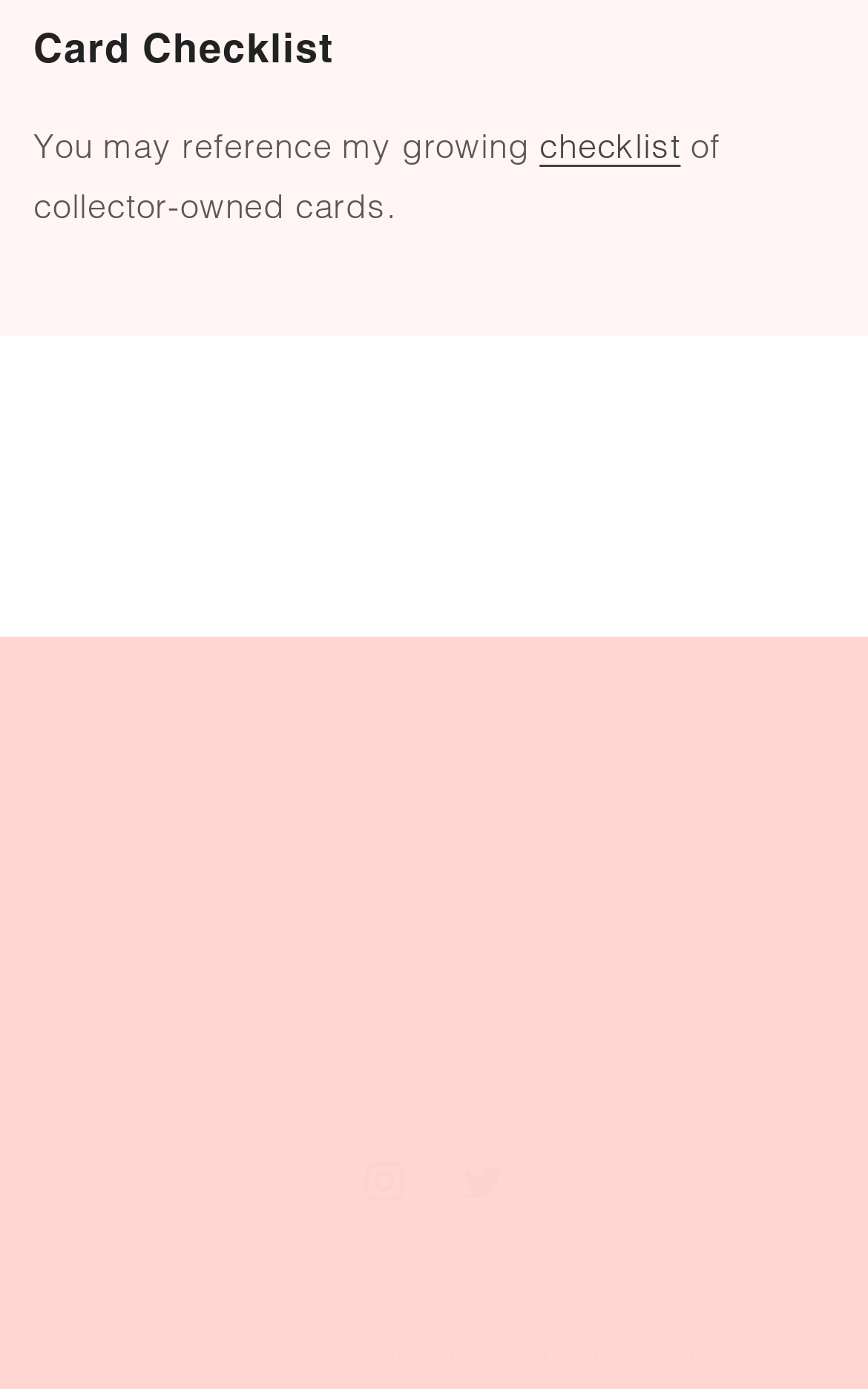Give a concise answer of one word or phrase to the question: 
What social media platforms are linked?

Instagram, Twitter